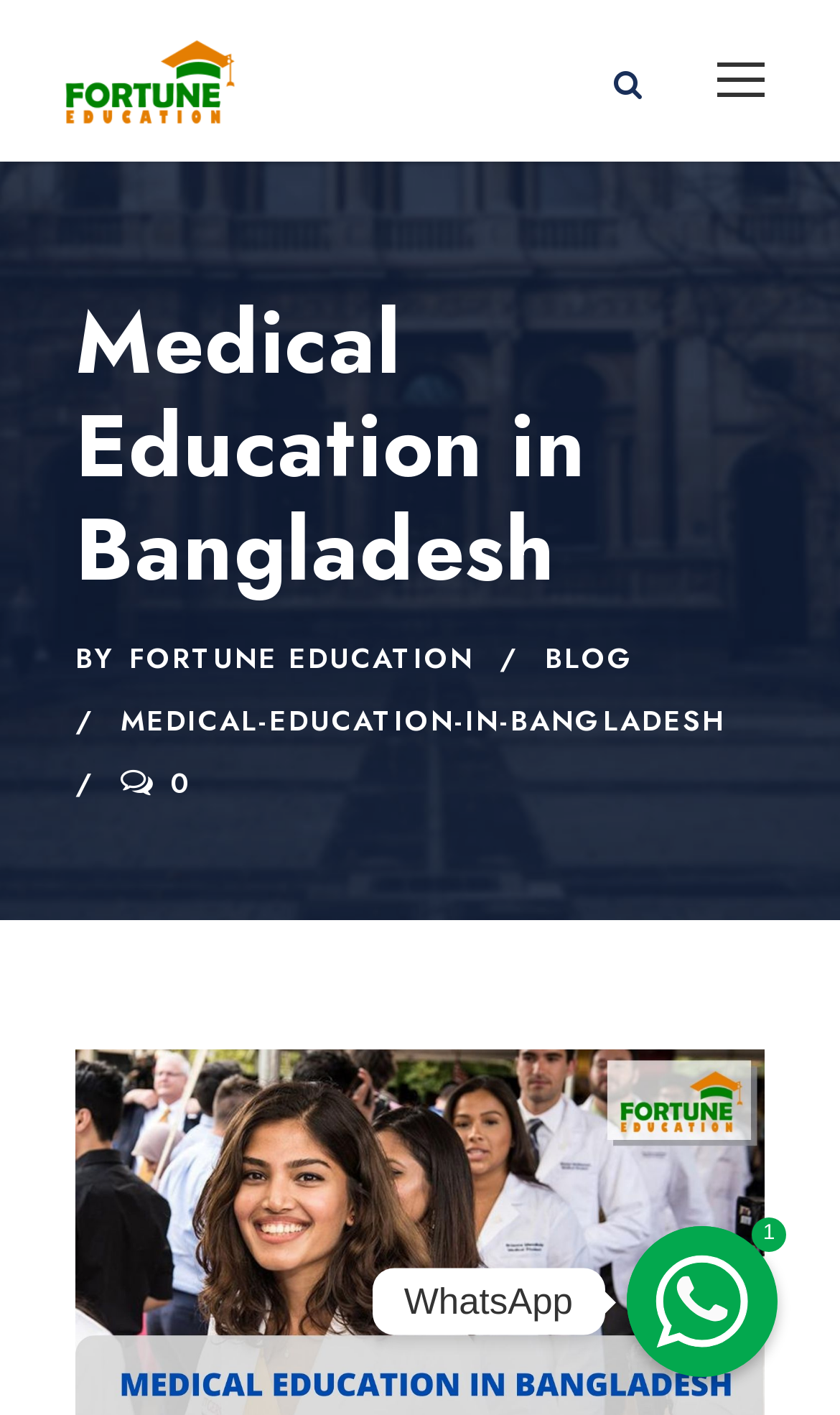What is the name of the organization?
Give a detailed explanation using the information visible in the image.

The name of the organization can be found in the top-left corner of the webpage, where the logo 'Fortune-Education' is located, and also in the text 'BY FORTUNE EDUCATION' which is a heading on the webpage.